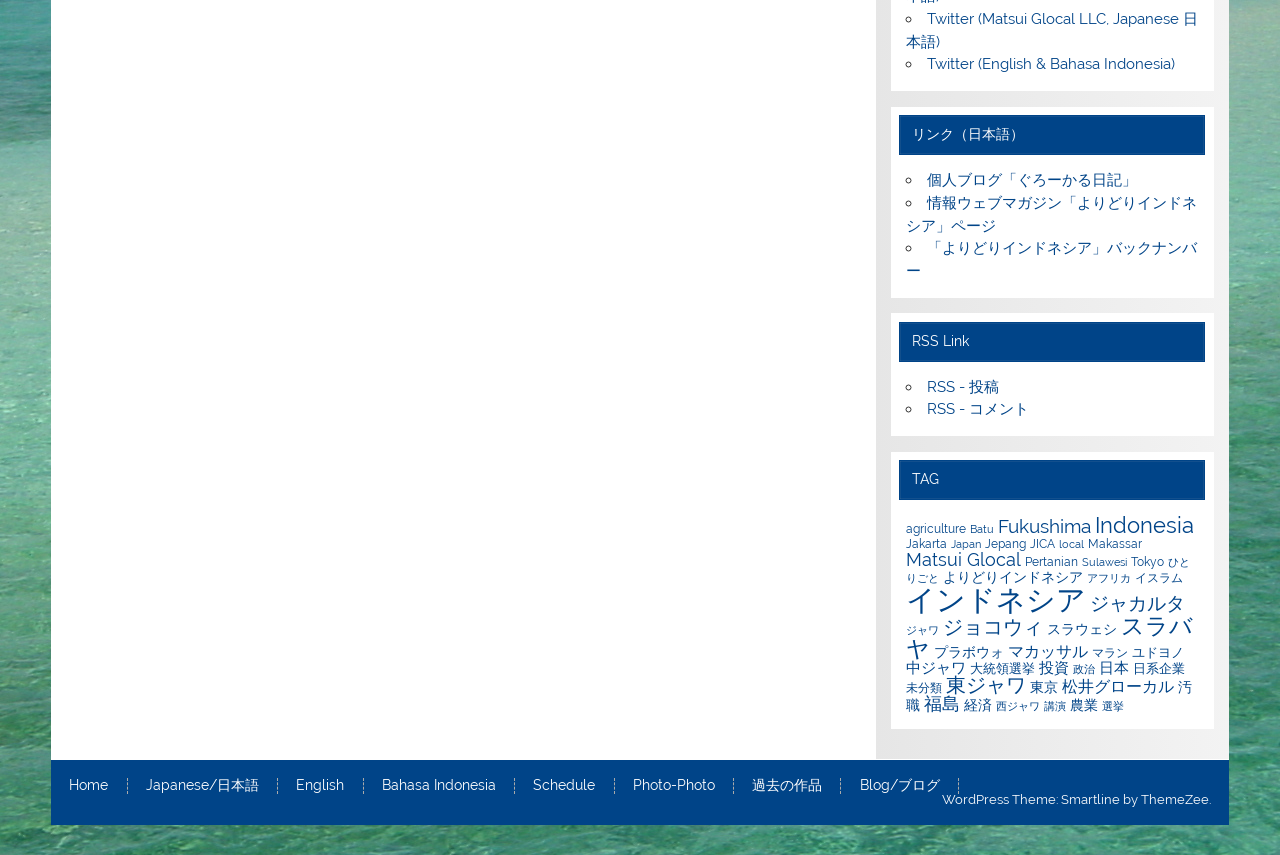What is the first link in the list?
Examine the image closely and answer the question with as much detail as possible.

The first link in the list is 'Twitter (Matsui Glocal LLC, Japanese)' which is located at the top of the webpage with a bounding box coordinate of [0.708, 0.011, 0.936, 0.059].